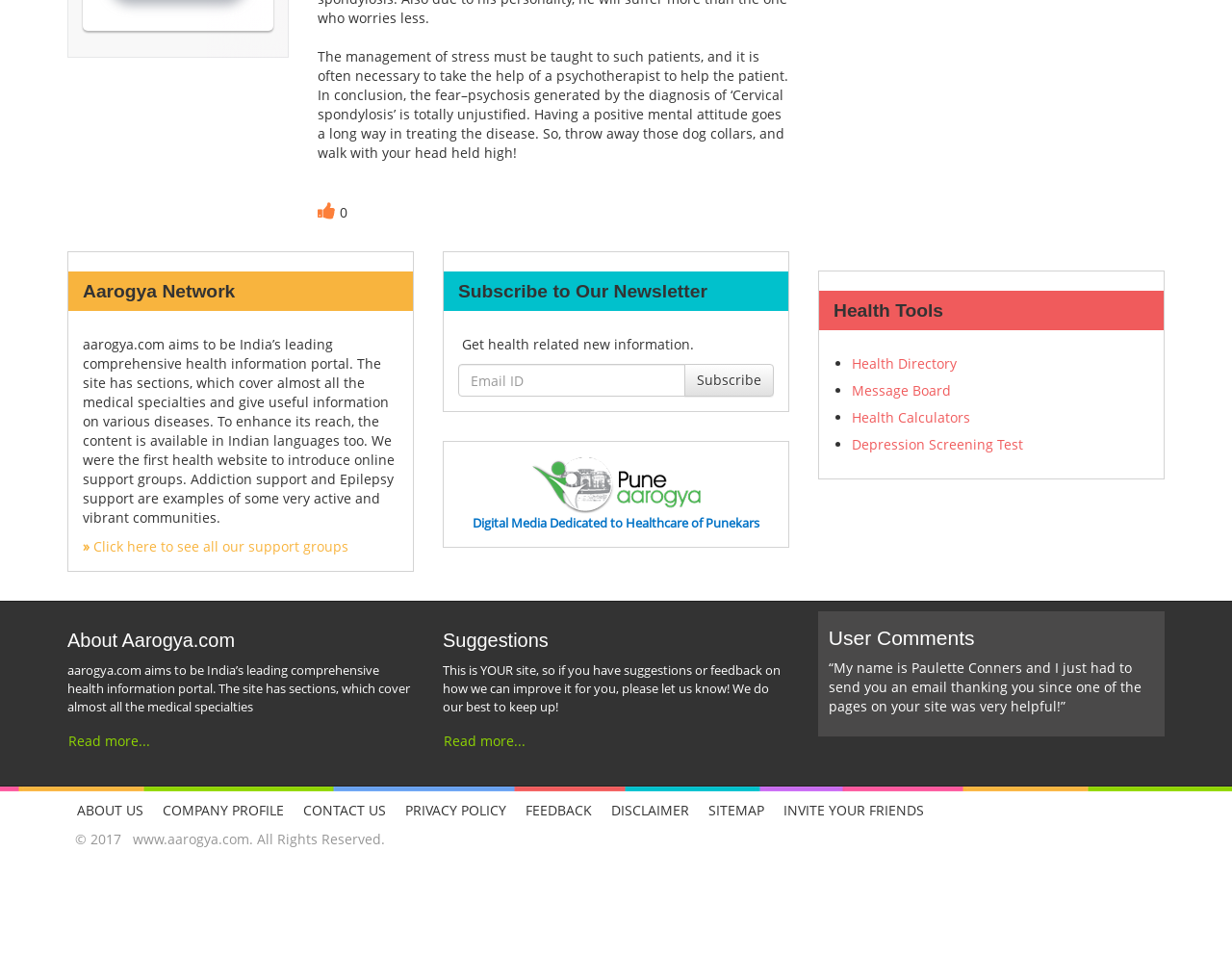Identify the bounding box coordinates for the region of the element that should be clicked to carry out the instruction: "See the information about Ruperto Banterle". The bounding box coordinates should be four float numbers between 0 and 1, i.e., [left, top, right, bottom].

None